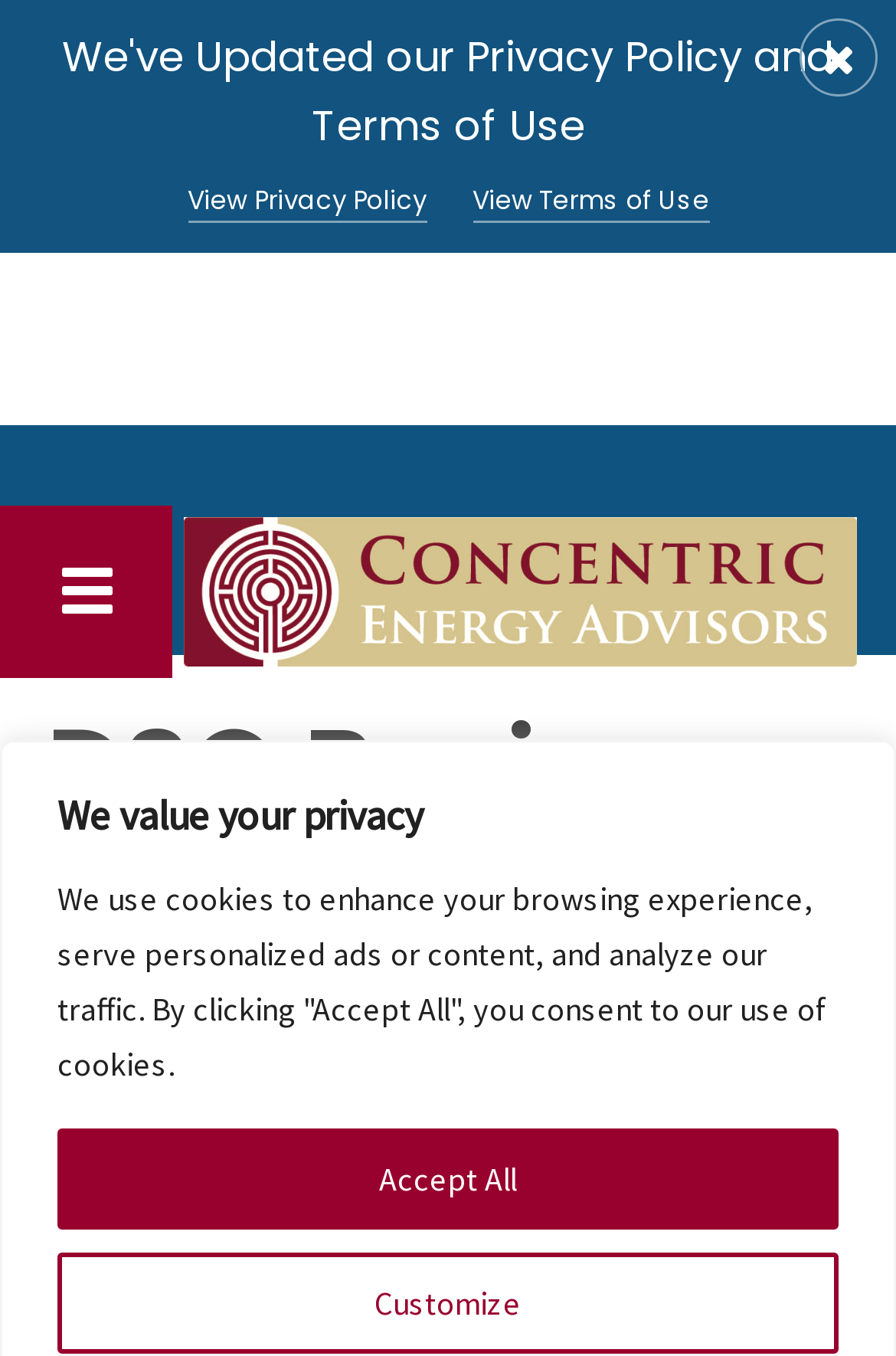Using the webpage screenshot, locate the HTML element that fits the following description and provide its bounding box: "Customize".

[0.064, 0.924, 0.936, 0.998]